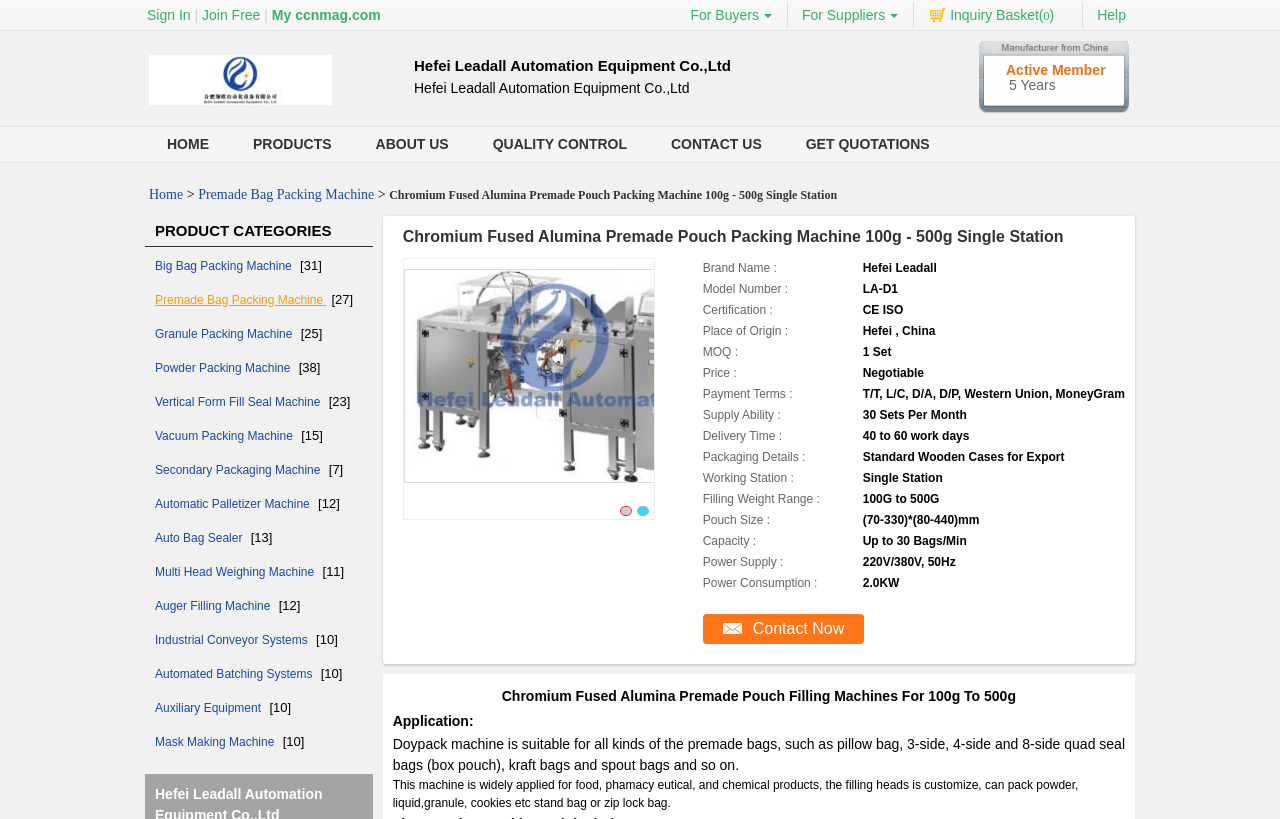Please answer the following query using a single word or phrase: 
What is the payment term for this product?

T/T, L/C, D/A, D/P, Western Union, MoneyGram